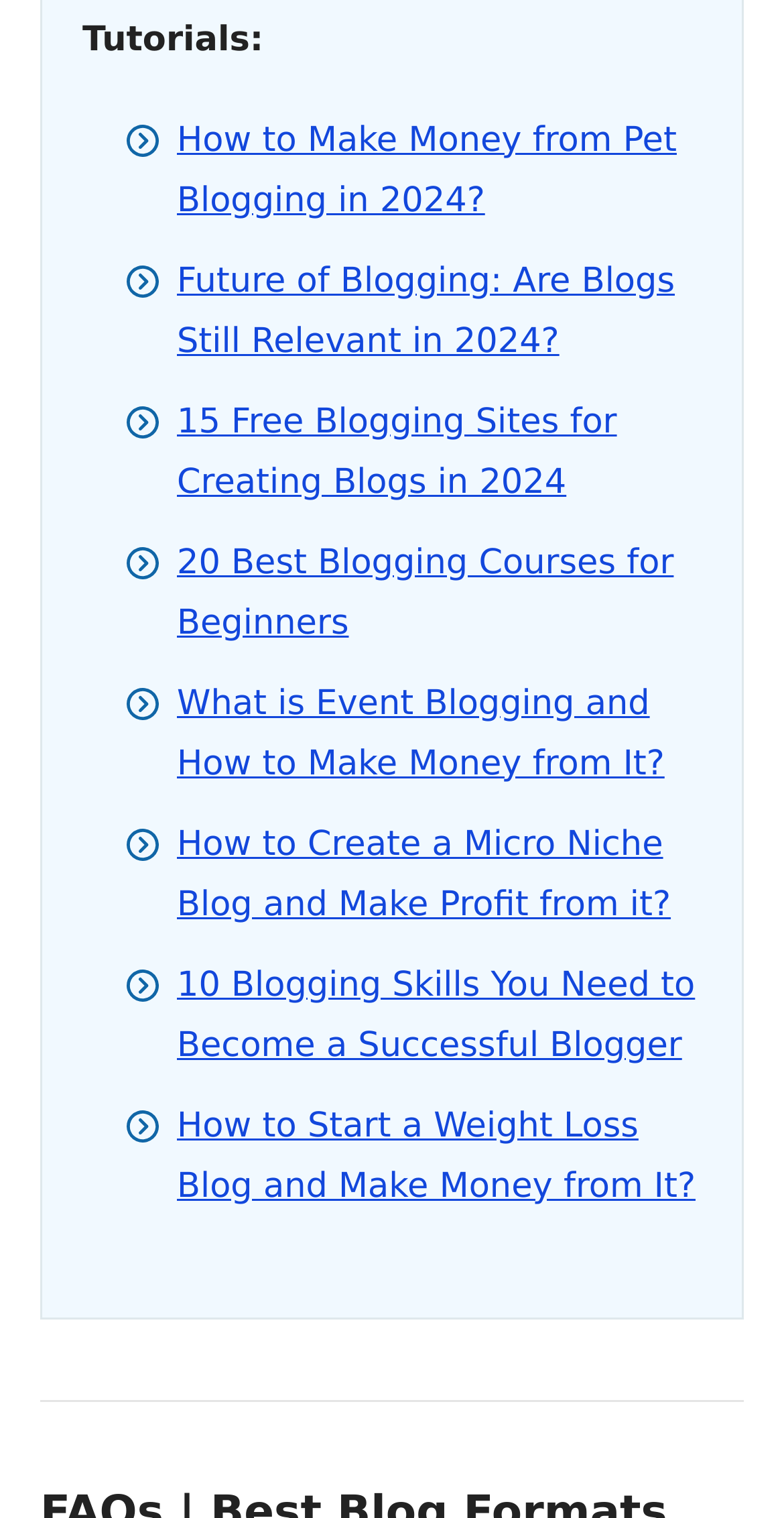Answer in one word or a short phrase: 
How many links are on the webpage?

8